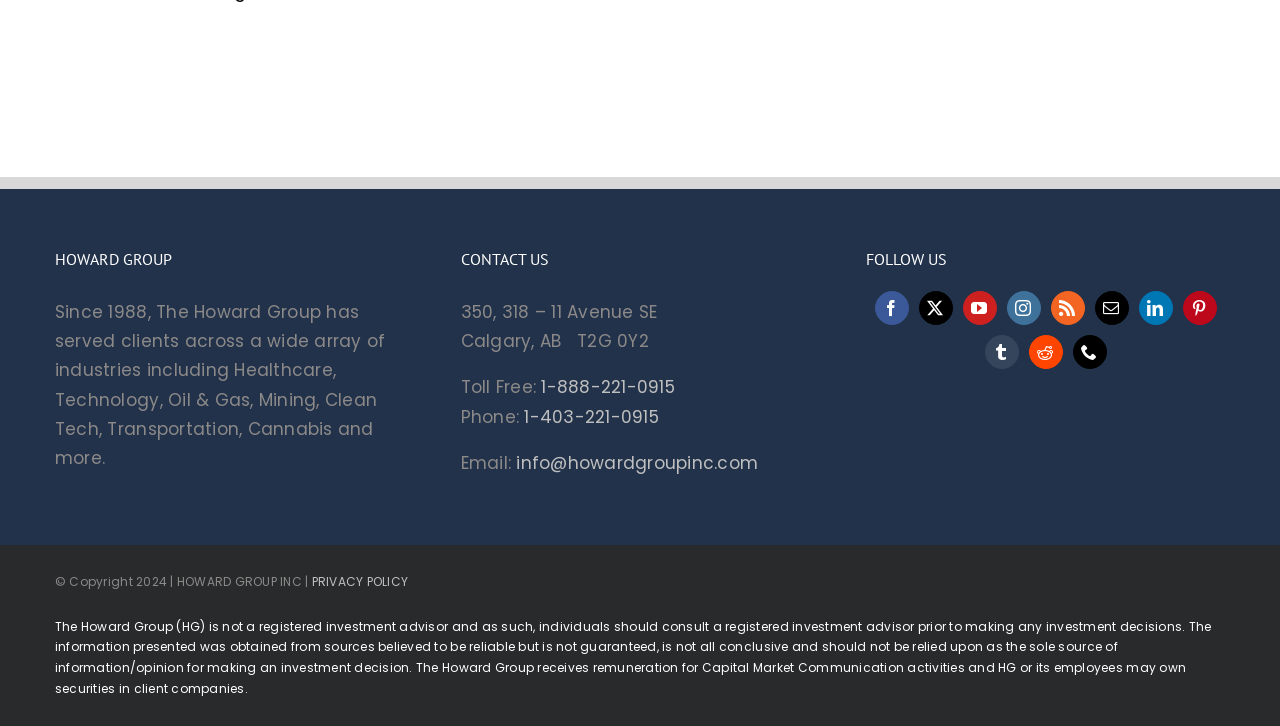What is the name of the company?
Provide an in-depth and detailed explanation in response to the question.

The name of the company can be found in the heading element at the top of the webpage, which reads 'HOWARD GROUP'.